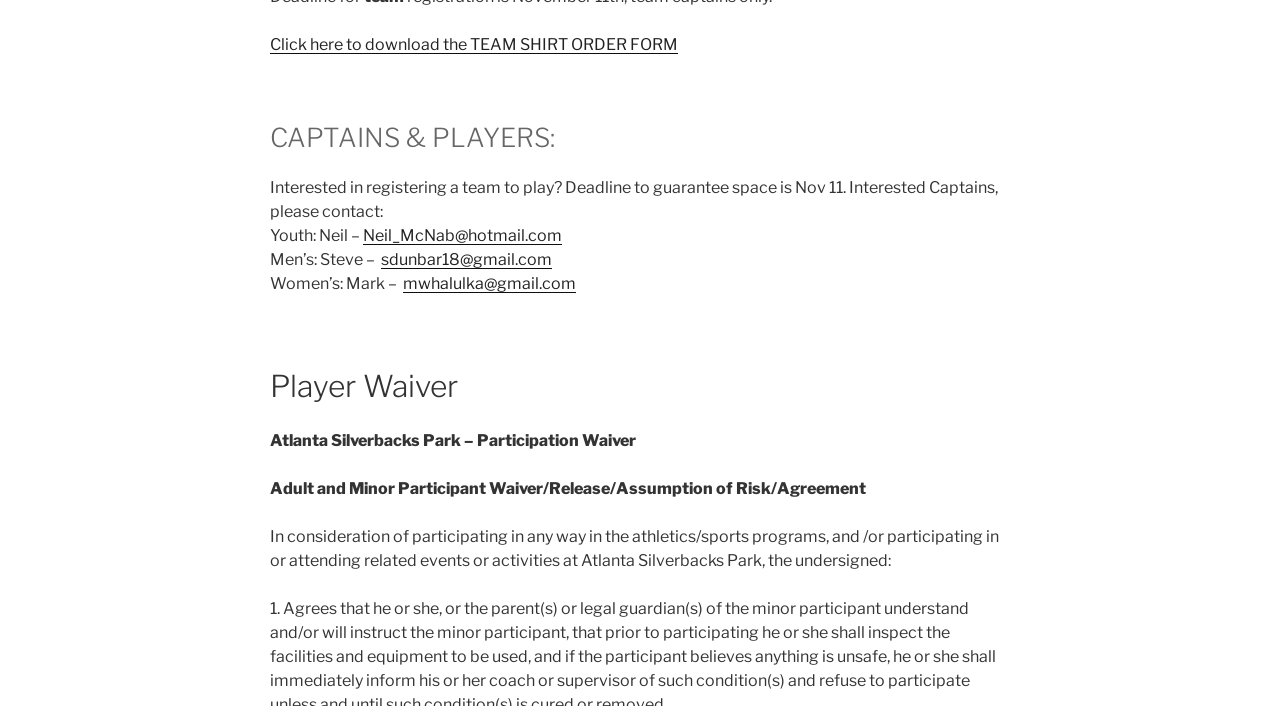Provide a brief response in the form of a single word or phrase:
What is the name of the park?

Atlanta Silverbacks Park